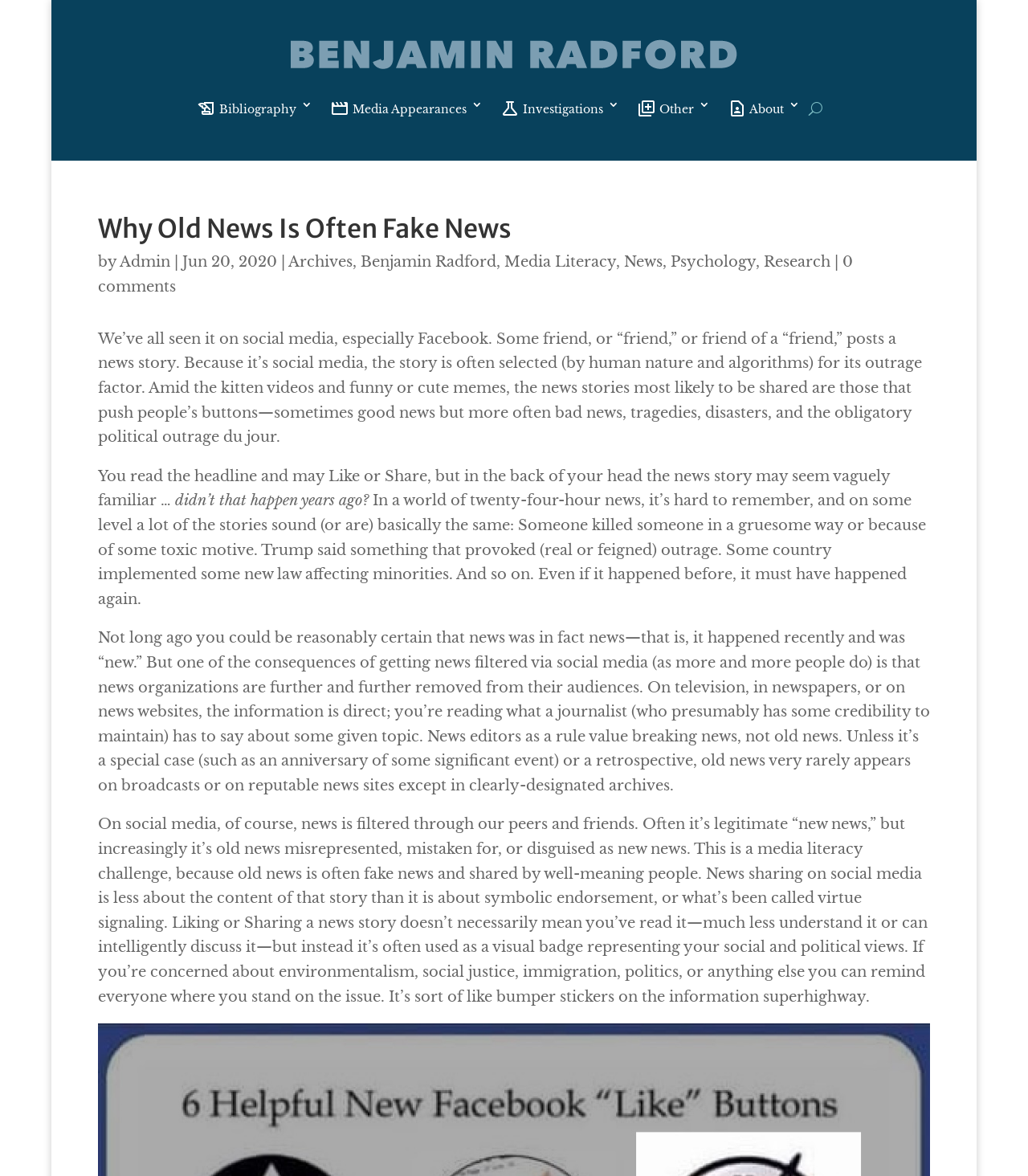Find the bounding box coordinates of the clickable region needed to perform the following instruction: "Click on the 'contact_page About 3' link". The coordinates should be provided as four float numbers between 0 and 1, i.e., [left, top, right, bottom].

[0.708, 0.084, 0.778, 0.107]